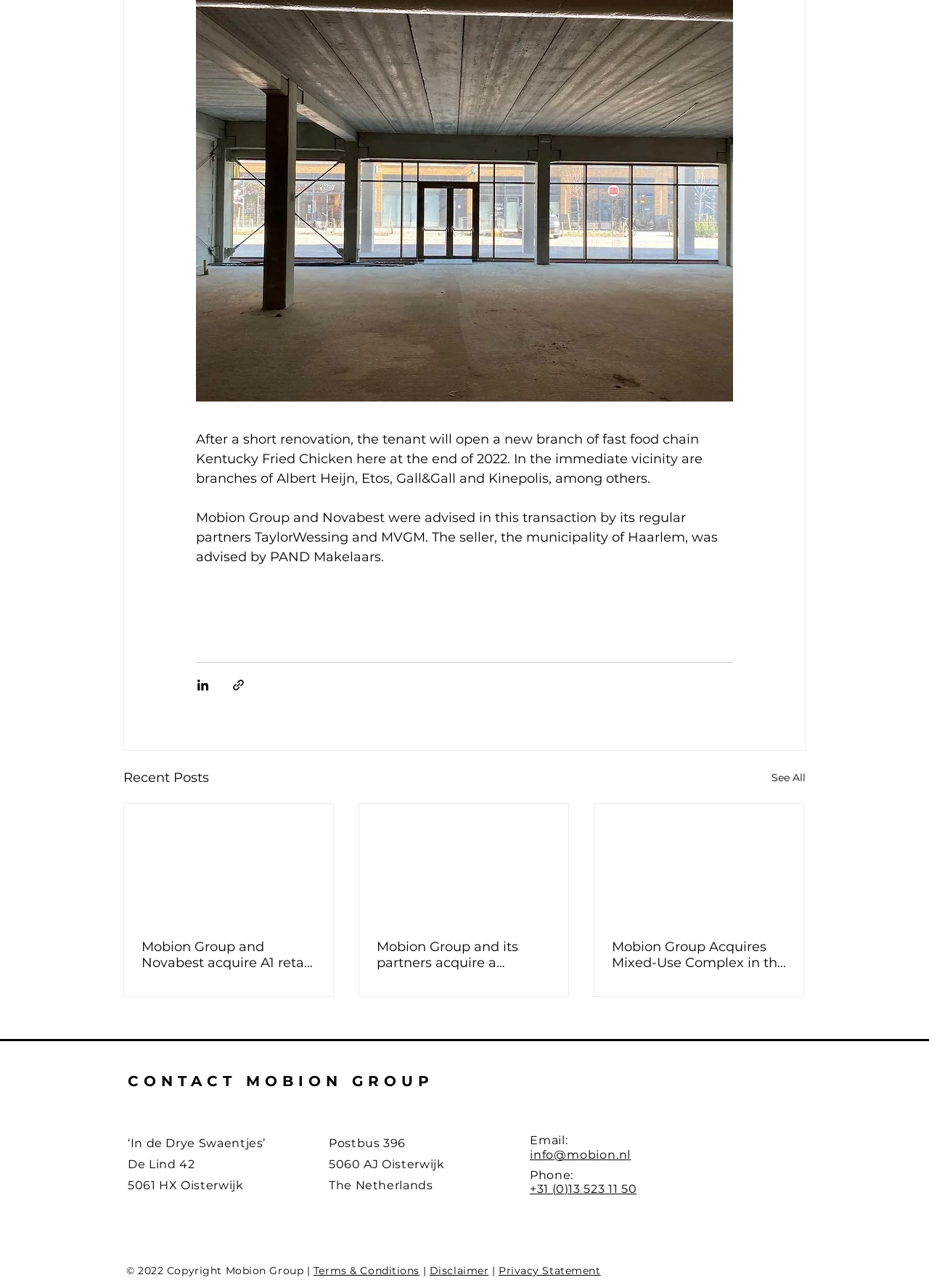Give a succinct answer to this question in a single word or phrase: 
What is the phone number of Mobion Group?

+31 (0)13 523 11 50